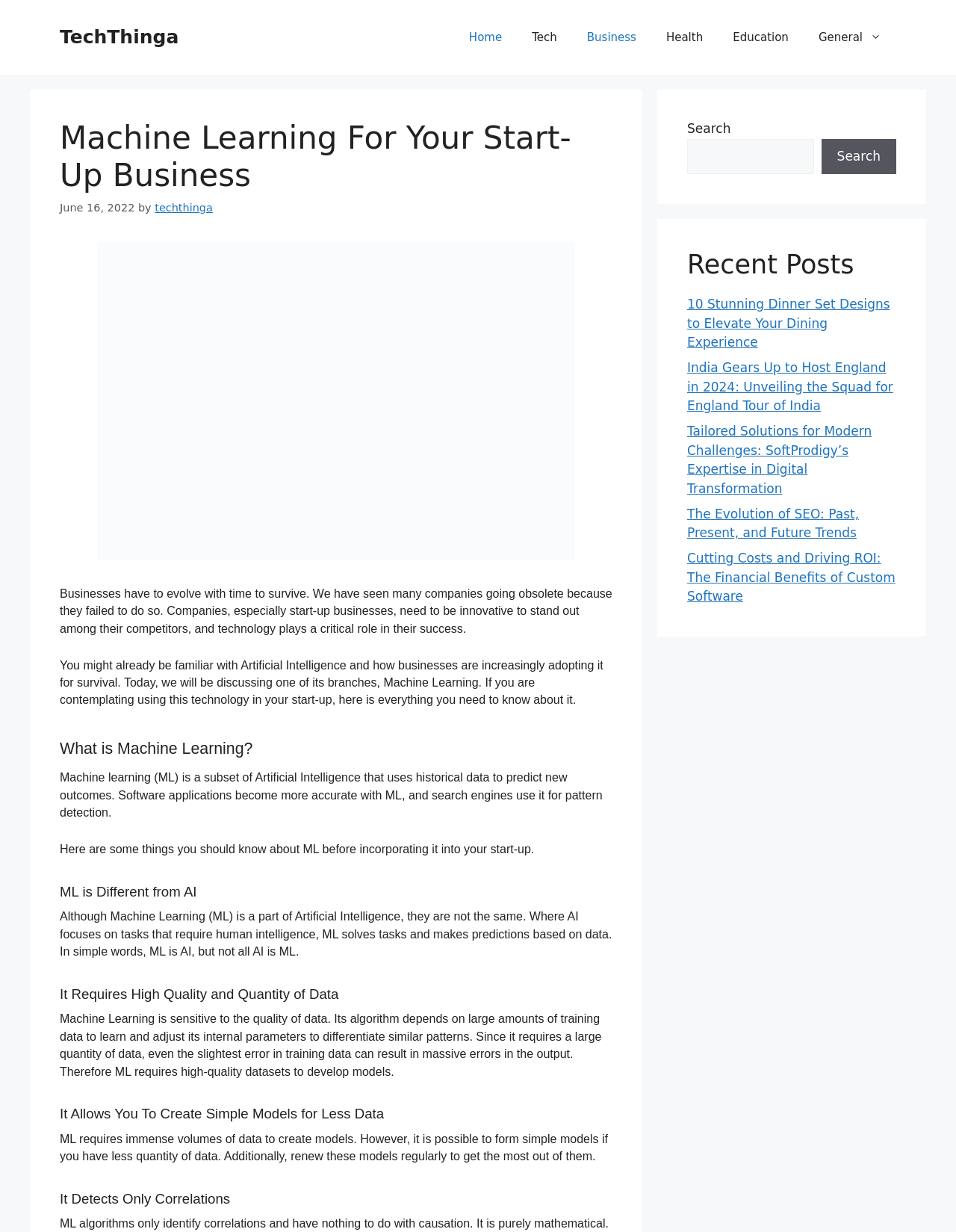How many links are present in the navigation menu?
Based on the screenshot, answer the question with a single word or phrase.

7